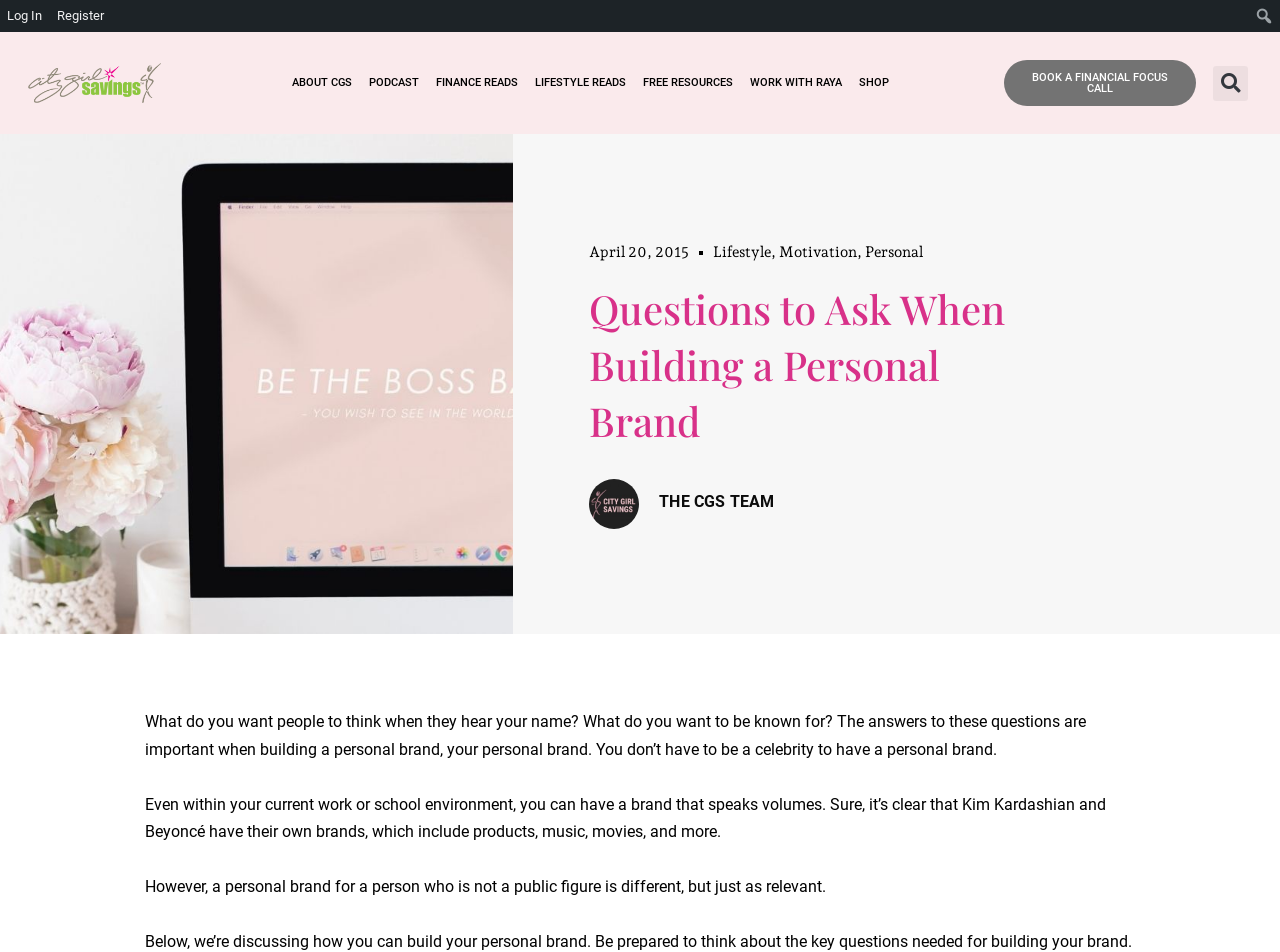Please locate the bounding box coordinates of the element that needs to be clicked to achieve the following instruction: "Explore the guides section". The coordinates should be four float numbers between 0 and 1, i.e., [left, top, right, bottom].

None